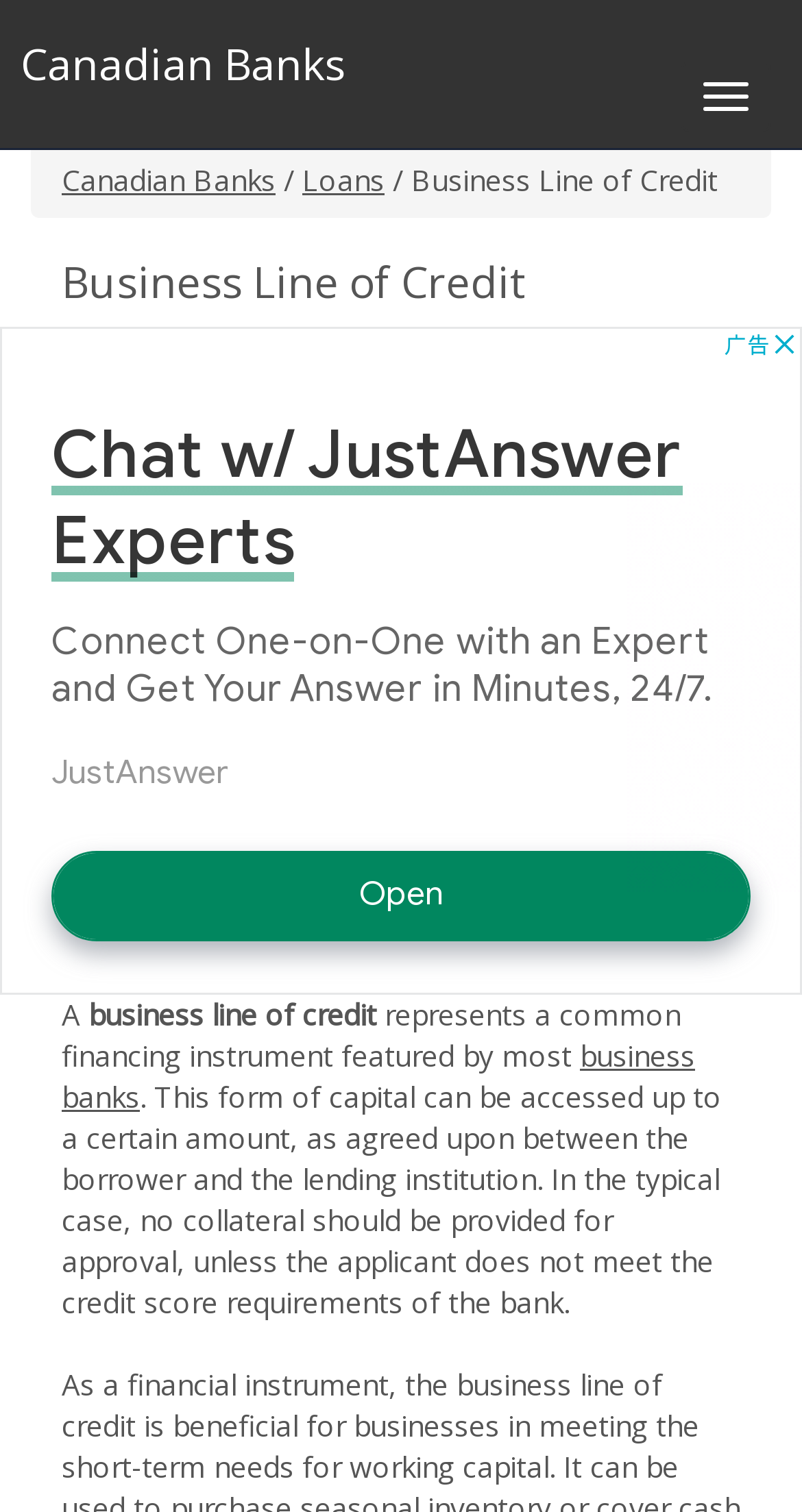What is required for approval in typical cases?
Based on the image, give a one-word or short phrase answer.

No collateral